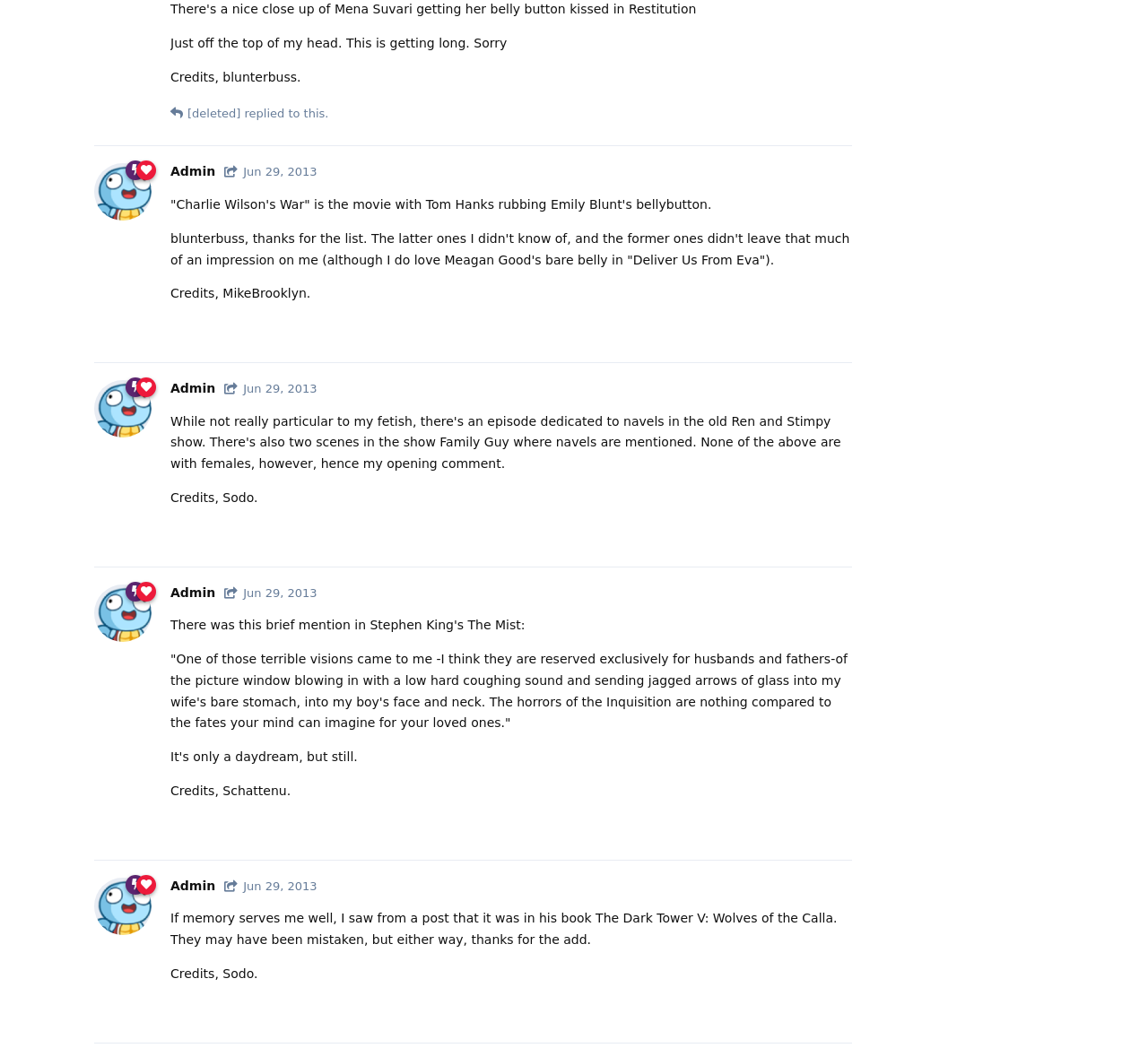Respond to the following question using a concise word or phrase: 
What is the date of the comments?

June 29, 2013